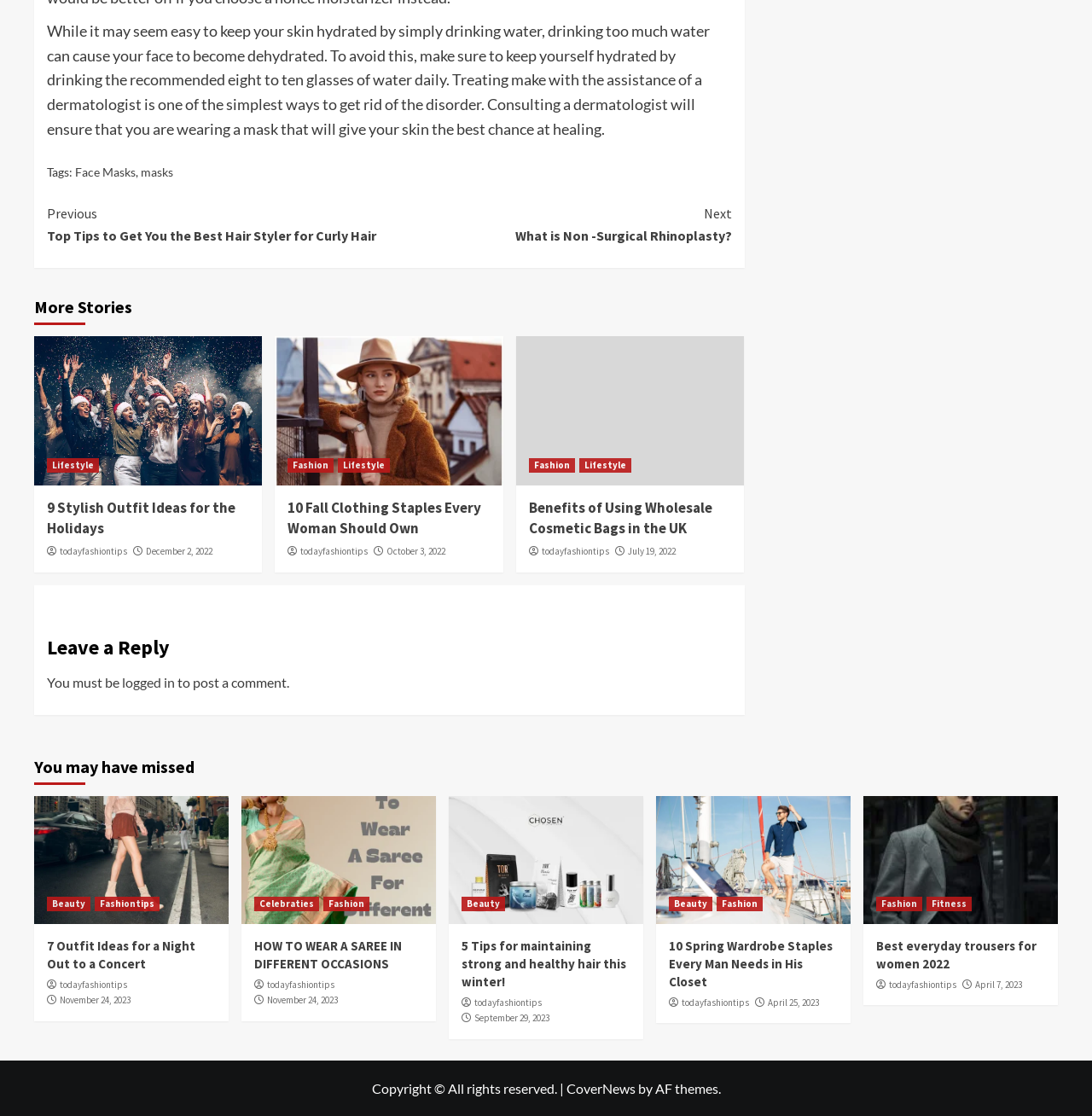Determine the bounding box coordinates for the area that needs to be clicked to fulfill this task: "Click on the 'Continue Reading' link". The coordinates must be given as four float numbers between 0 and 1, i.e., [left, top, right, bottom].

[0.043, 0.175, 0.67, 0.229]